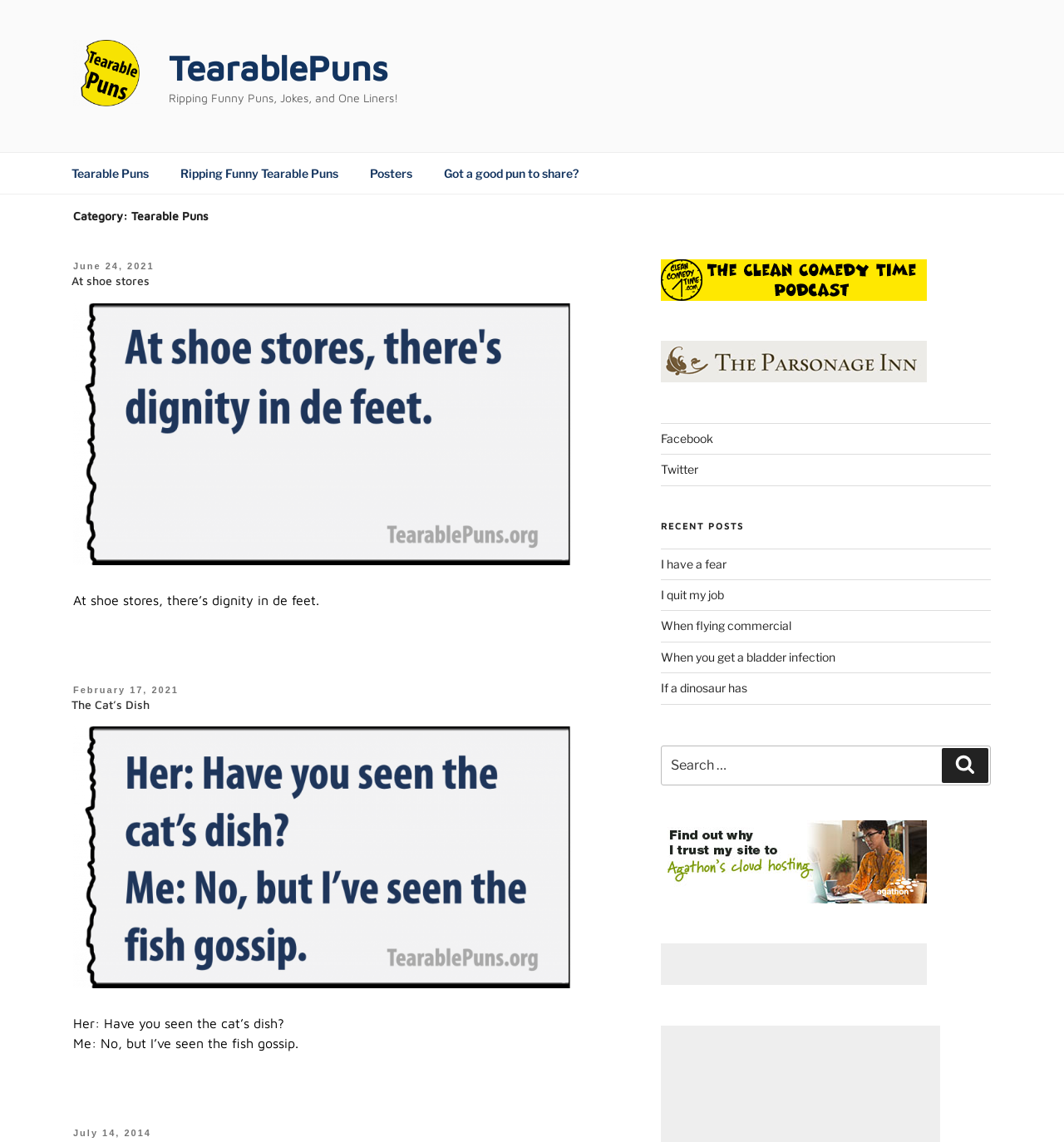Provide the bounding box coordinates of the UI element this sentence describes: "Customer Portal/ Yard Bookings".

None